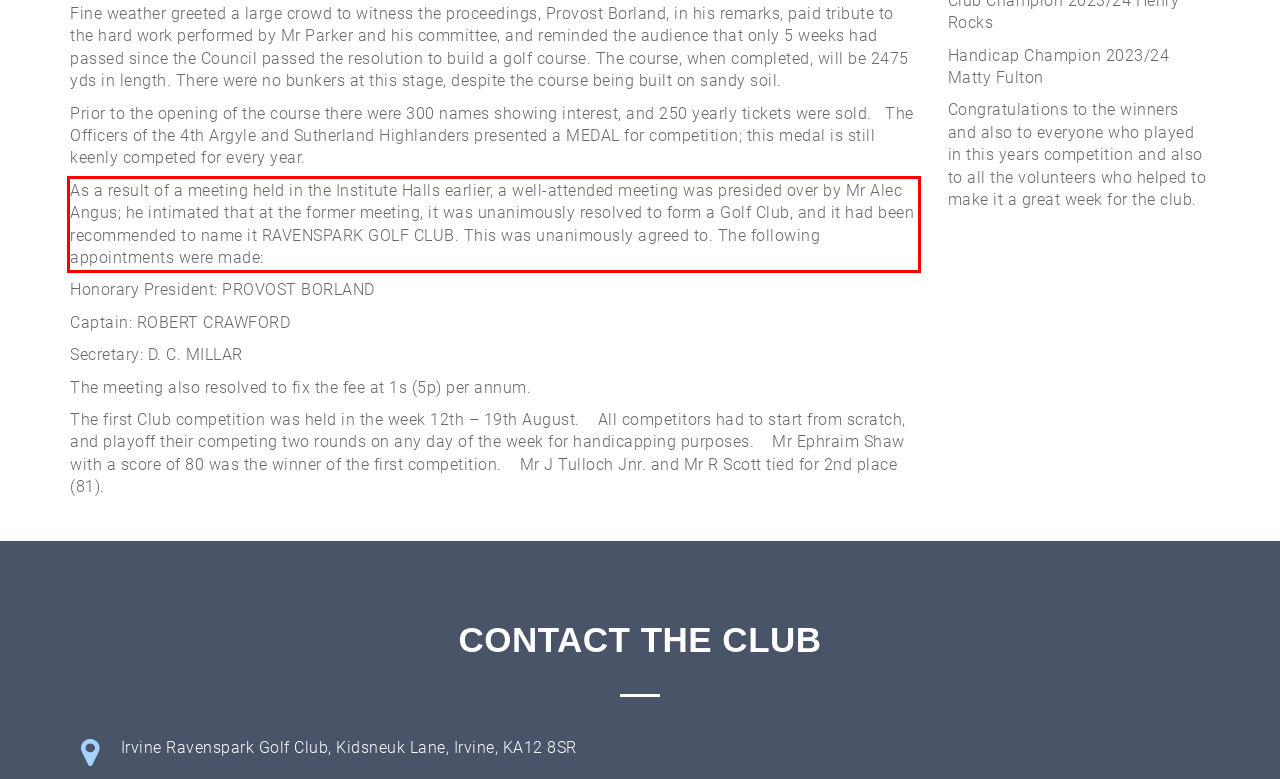From the screenshot of the webpage, locate the red bounding box and extract the text contained within that area.

As a result of a meeting held in the Institute Halls earlier, a well-attended meeting was presided over by Mr Alec Angus; he intimated that at the former meeting, it was unanimously resolved to form a Golf Club, and it had been recommended to name it RAVENSPARK GOLF CLUB. This was unanimously agreed to. The following appointments were made: